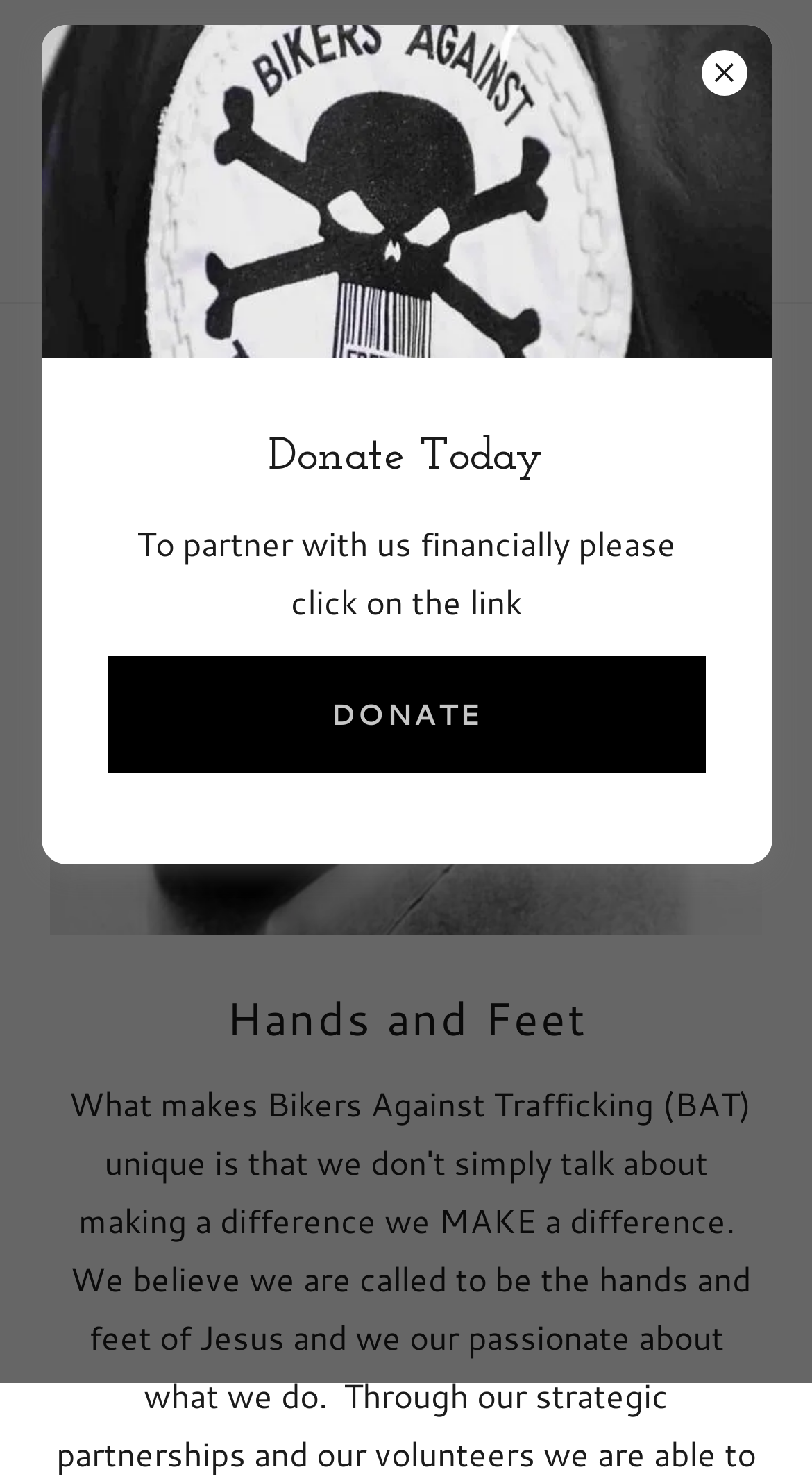Using the details in the image, give a detailed response to the question below:
What is the heading below the logo?

I analyzed the heading element with the bounding box coordinates [0.062, 0.284, 0.938, 0.334] and found that it contains the text 'About Us', which suggests that it is the heading below the logo.